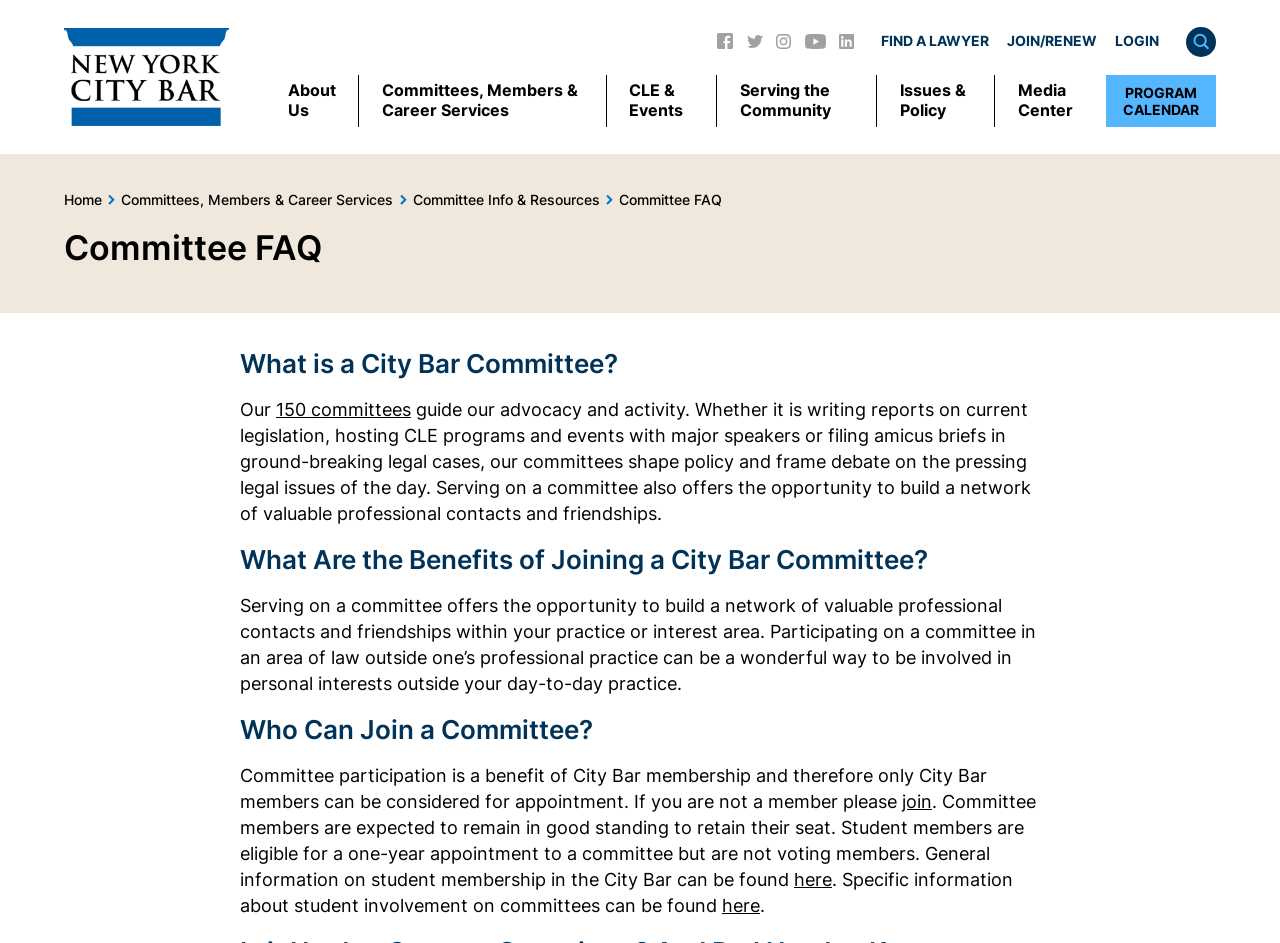Find the bounding box coordinates of the element I should click to carry out the following instruction: "Click on the 'JOIN/RENEW' link".

[0.787, 0.034, 0.857, 0.052]